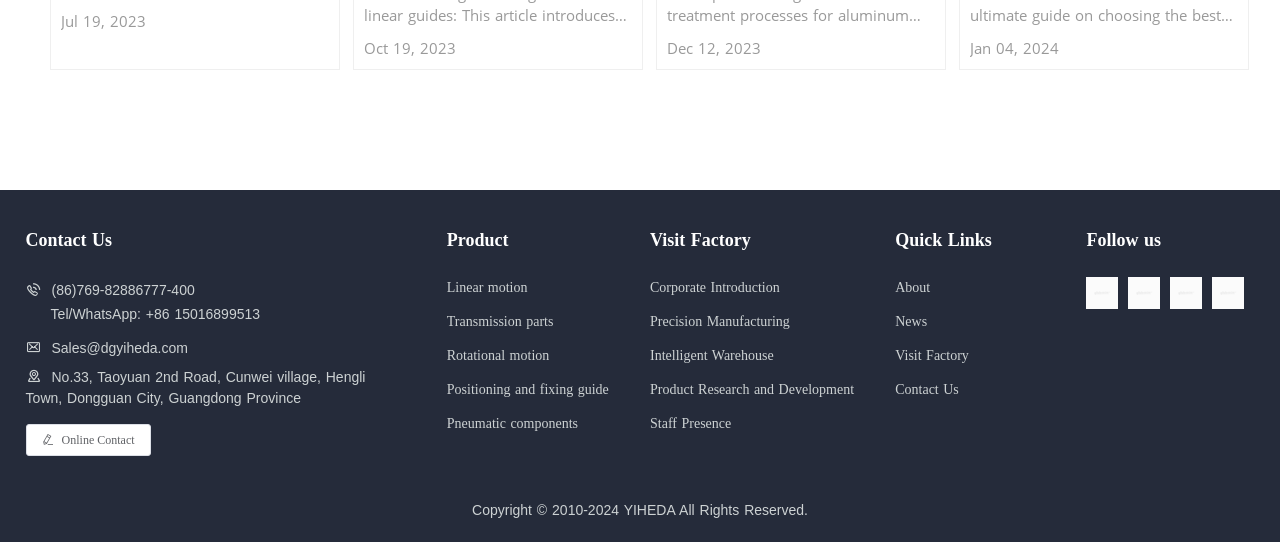Identify the bounding box coordinates of the clickable region required to complete the instruction: "View Linear motion". The coordinates should be given as four float numbers within the range of 0 and 1, i.e., [left, top, right, bottom].

[0.349, 0.512, 0.476, 0.551]